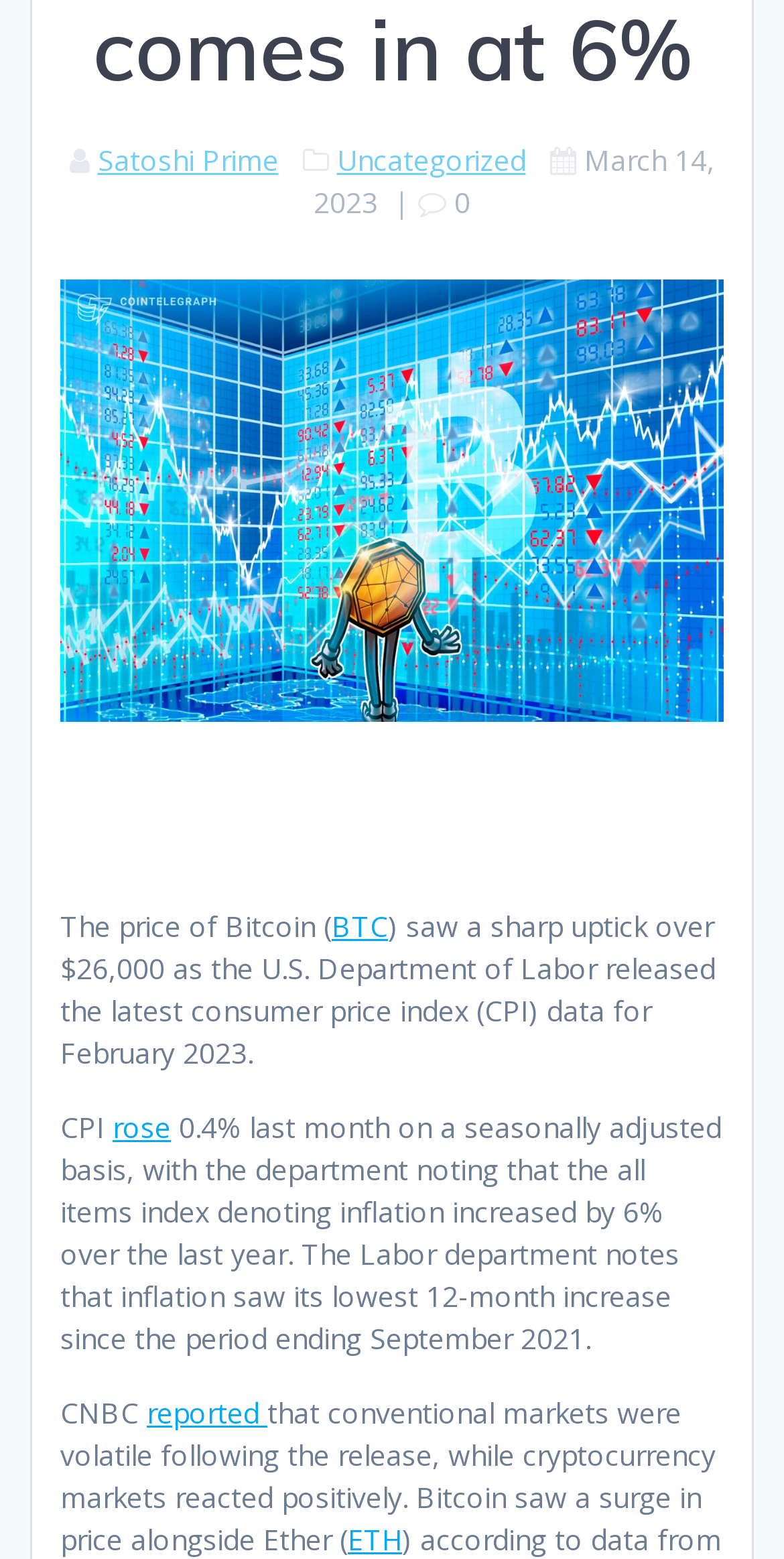Based on the image, provide a detailed and complete answer to the question: 
What is the name of the department that released the CPI data?

I found the answer by looking at the text that mentions 'the U.S. Department of Labor released the latest consumer price index (CPI) data for February 2023' which indicates the name of the department that released the CPI data.